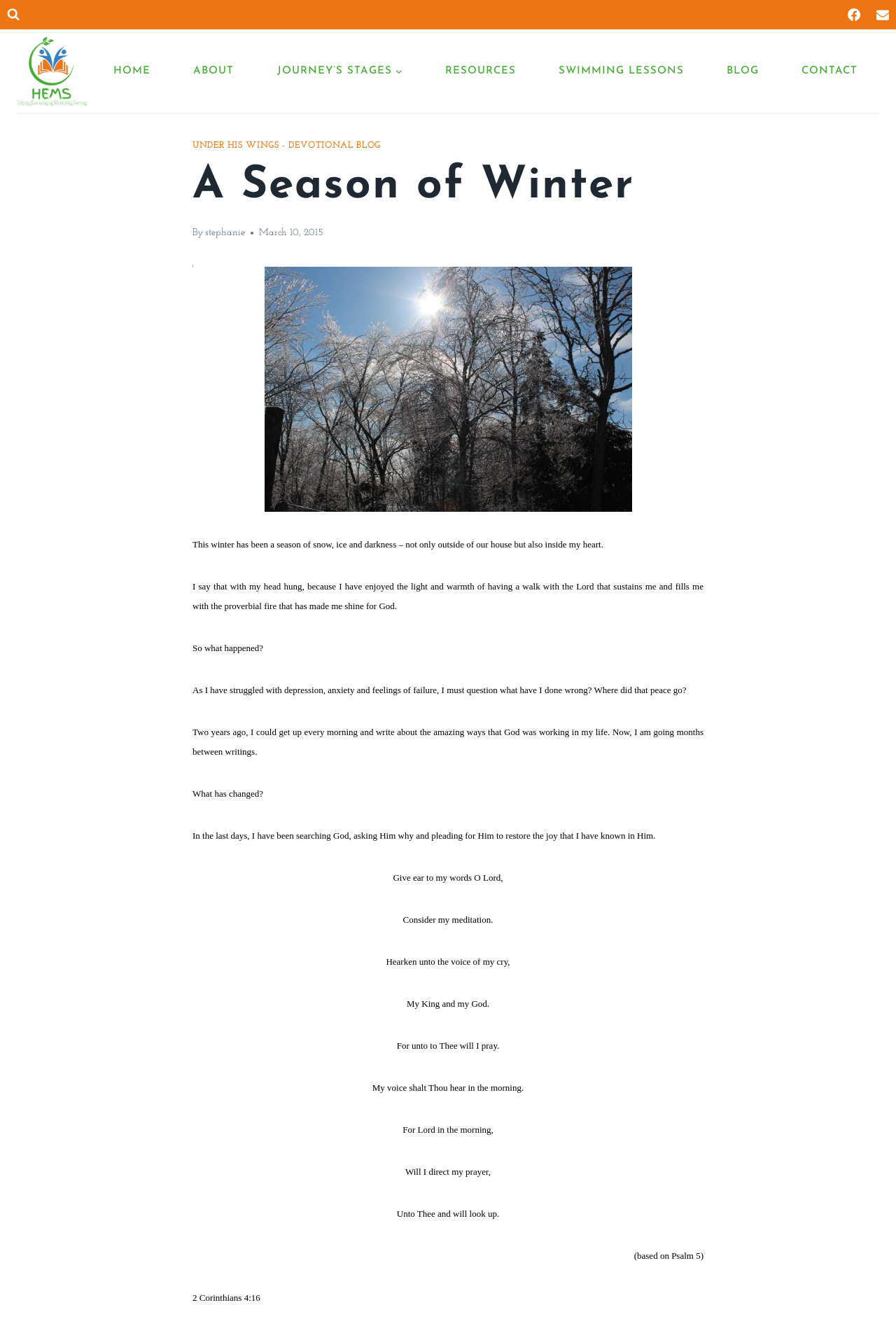Locate the bounding box coordinates of the clickable part needed for the task: "Visit Facebook page".

[0.939, 0.002, 0.967, 0.021]